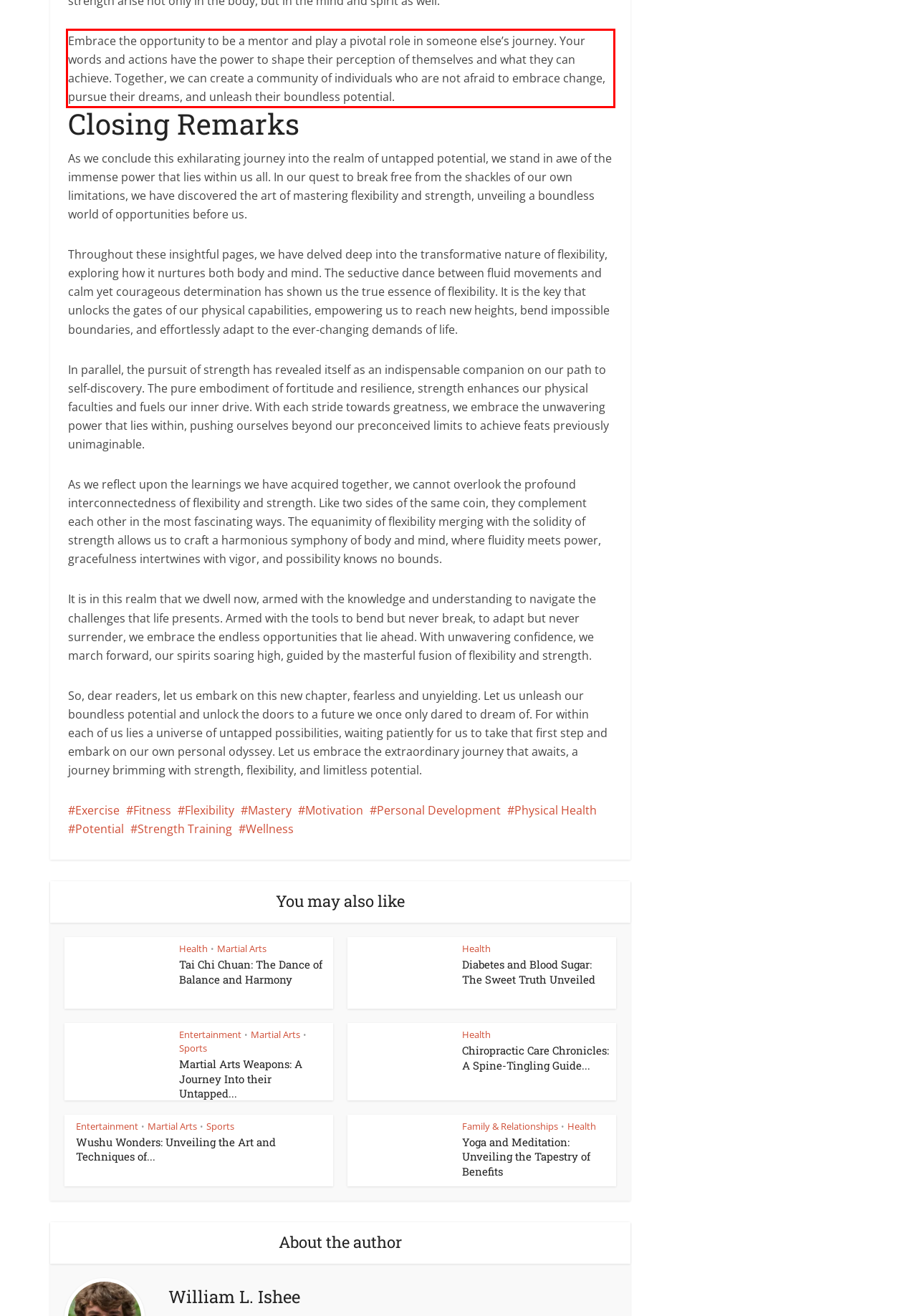By examining the provided screenshot of a webpage, recognize the text within the red bounding box and generate its text content.

Embrace the opportunity ⁢to be a mentor​ and play a pivotal ⁤role in someone else’s journey.⁢ Your words and‍ actions ⁤have the ‍power to⁣ shape their perception of themselves and what they can⁤ achieve. Together, we can​ create a community‌ of individuals who are not afraid‌ to embrace change, pursue their dreams, and unleash their boundless potential.